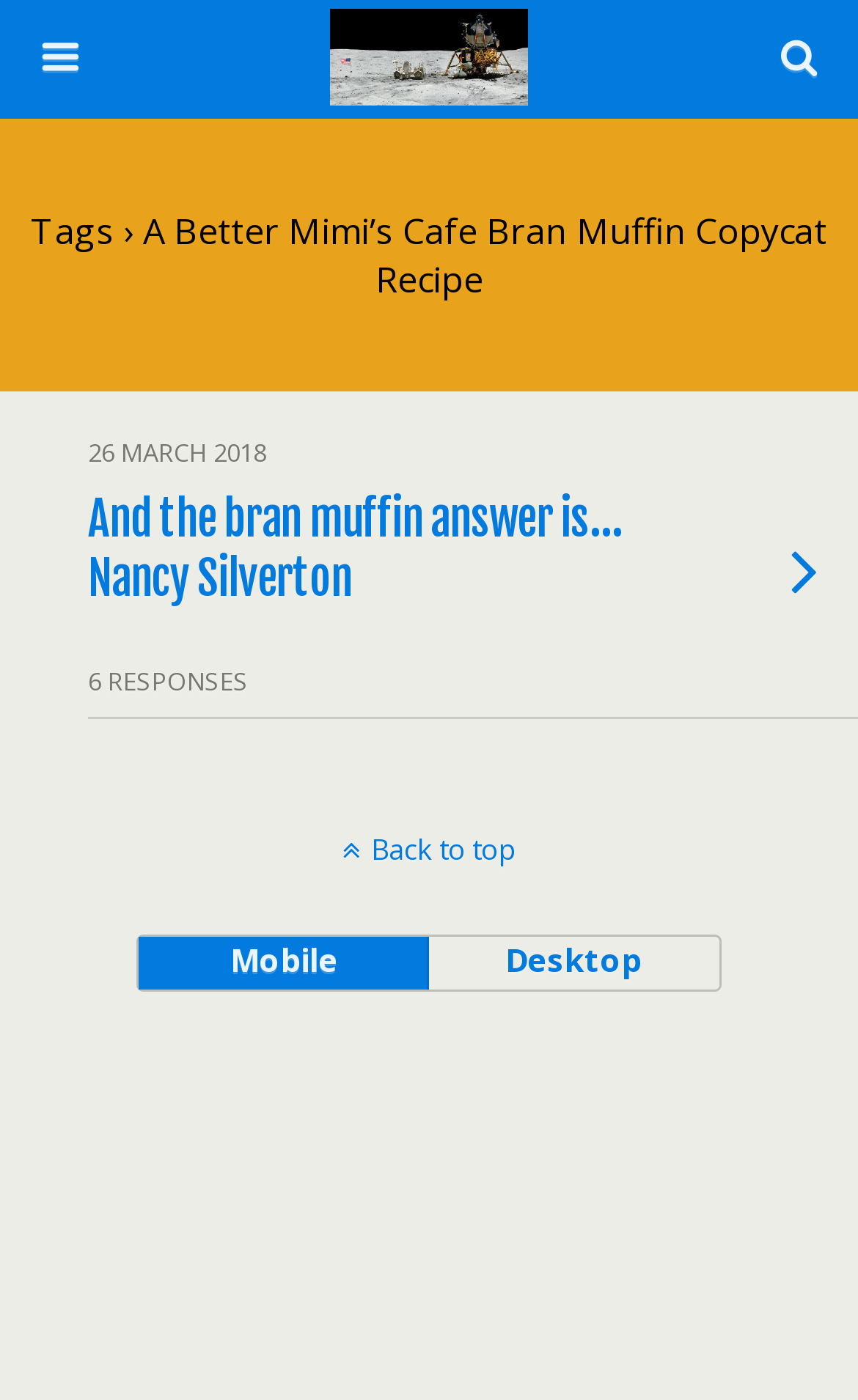Write a detailed summary of the webpage.

The webpage appears to be a blog post or article page, specifically about a recipe for a Mimi's Cafe bran muffin copycat. At the top left of the page, there is a logo image, which is also a link. Below the logo, there is a search bar with a text box and a search button to the right. 

To the right of the search bar, there is a heading that reads "Tags › A Better Mimi’s Cafe Bran Muffin Copycat Recipe". Below this heading, there is a main article section that starts with a link to the article title "And the bran muffin answer is…Nancy Silverton", which is also a heading. 

At the bottom of the page, there are two buttons, "Mobile" and "Desktop", which are likely related to the page's layout or viewing options. Additionally, there is a "Back to top" link at the bottom left of the page, allowing users to quickly navigate back to the top of the page.